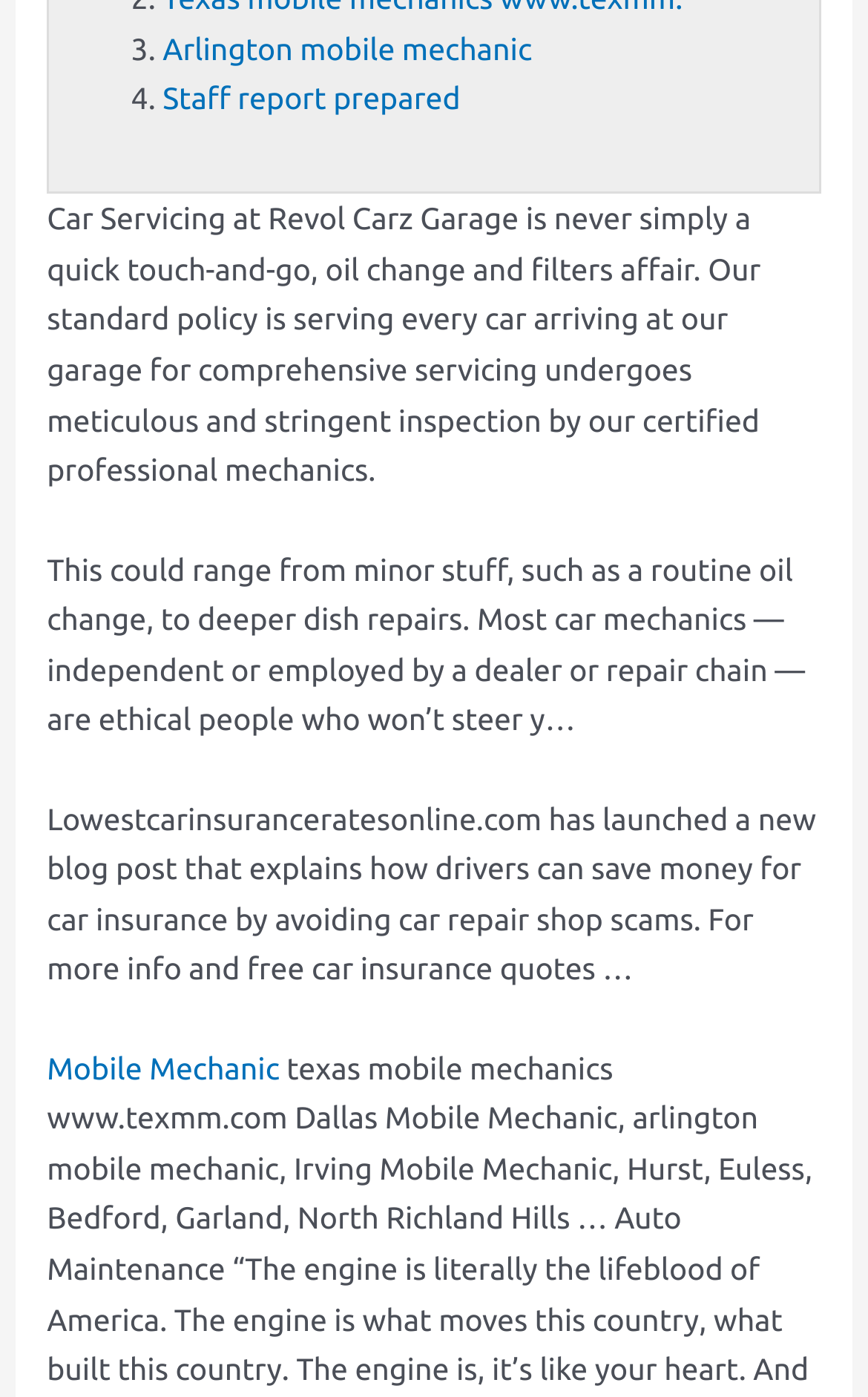Determine the bounding box for the described HTML element: "Arlington mobile mechanic". Ensure the coordinates are four float numbers between 0 and 1 in the format [left, top, right, bottom].

[0.187, 0.022, 0.613, 0.047]